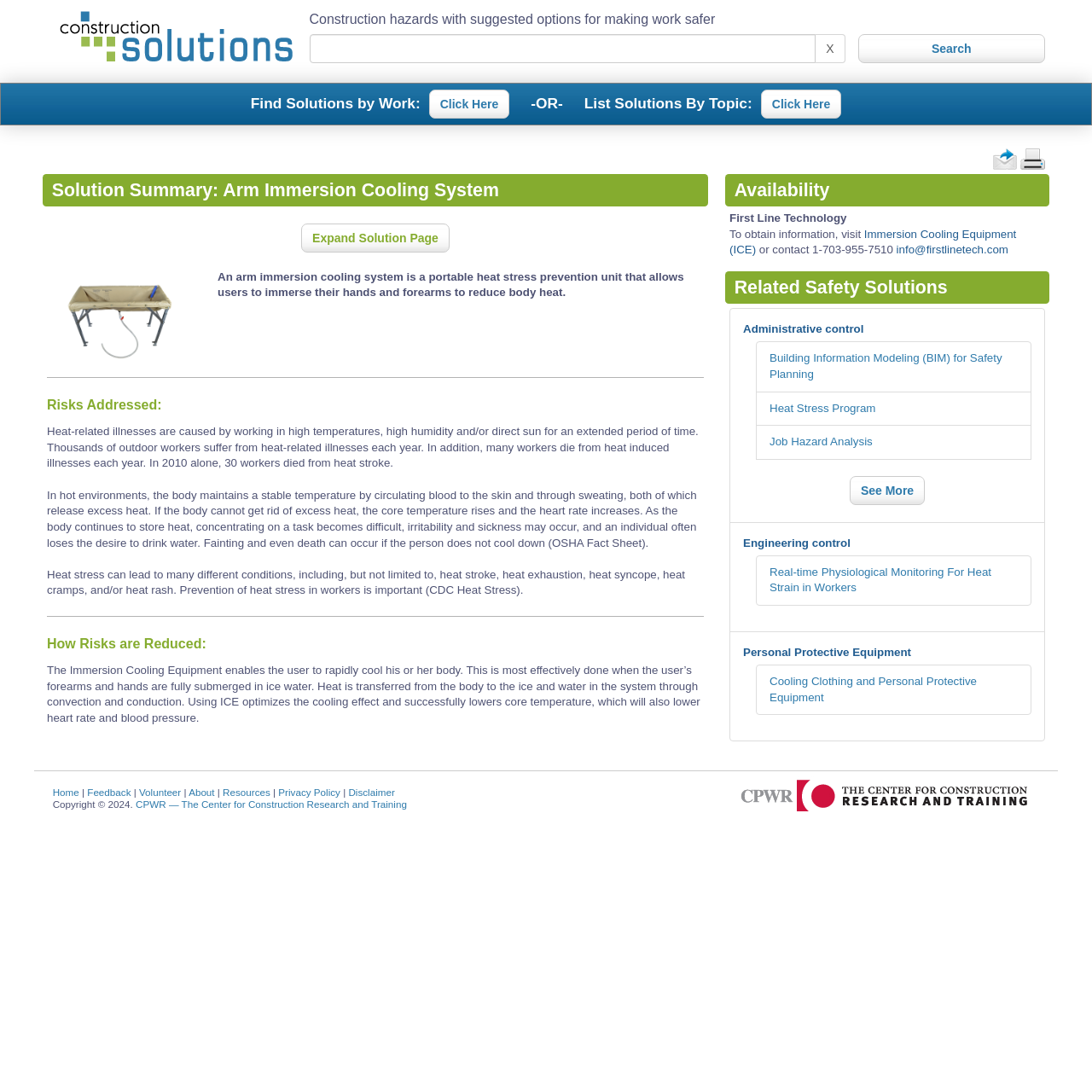Find the bounding box coordinates corresponding to the UI element with the description: "info@firstlinetech.com". The coordinates should be formatted as [left, top, right, bottom], with values as floats between 0 and 1.

[0.821, 0.223, 0.923, 0.235]